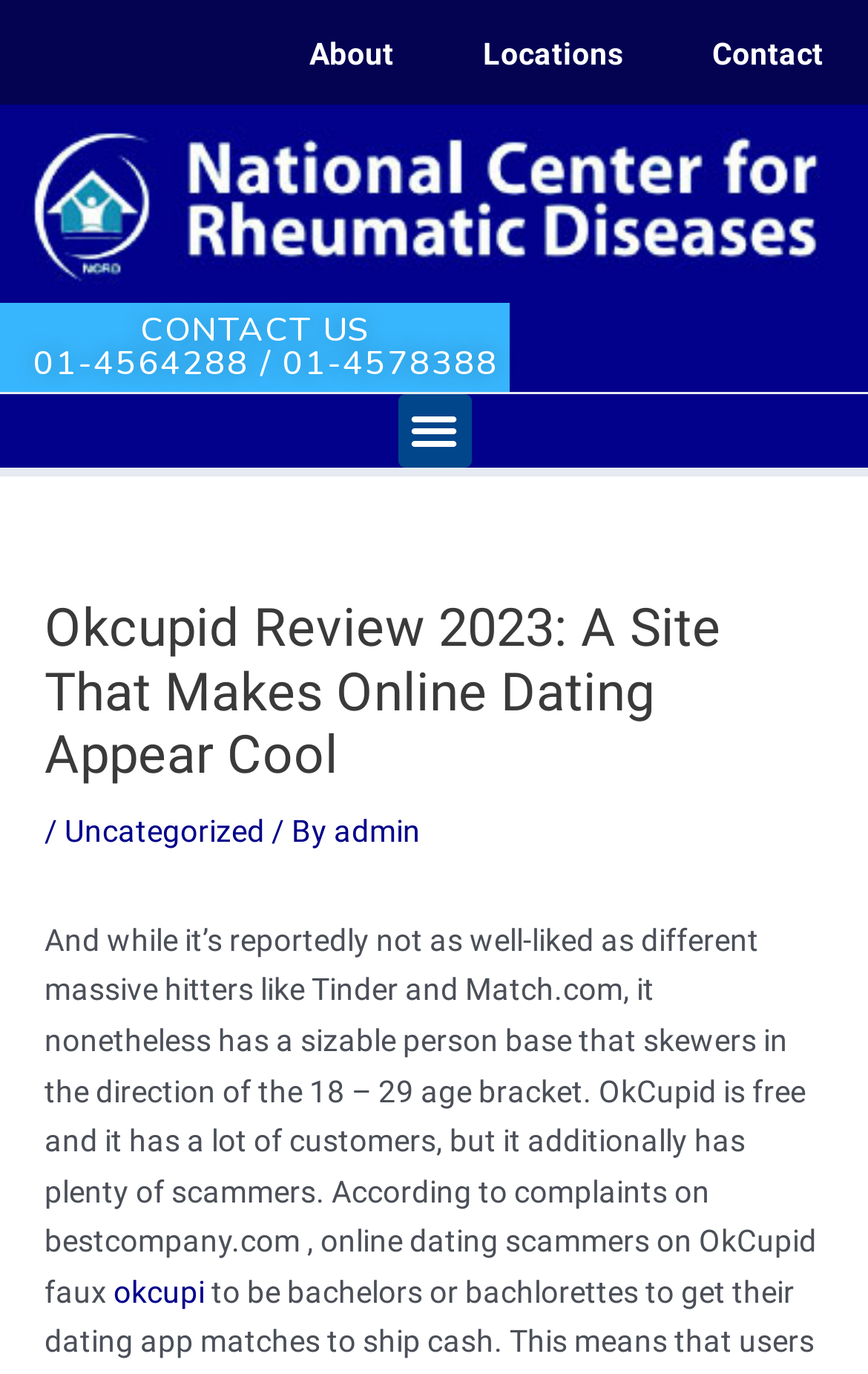Based on the provided description, "admin", find the bounding box of the corresponding UI element in the screenshot.

[0.385, 0.591, 0.485, 0.617]